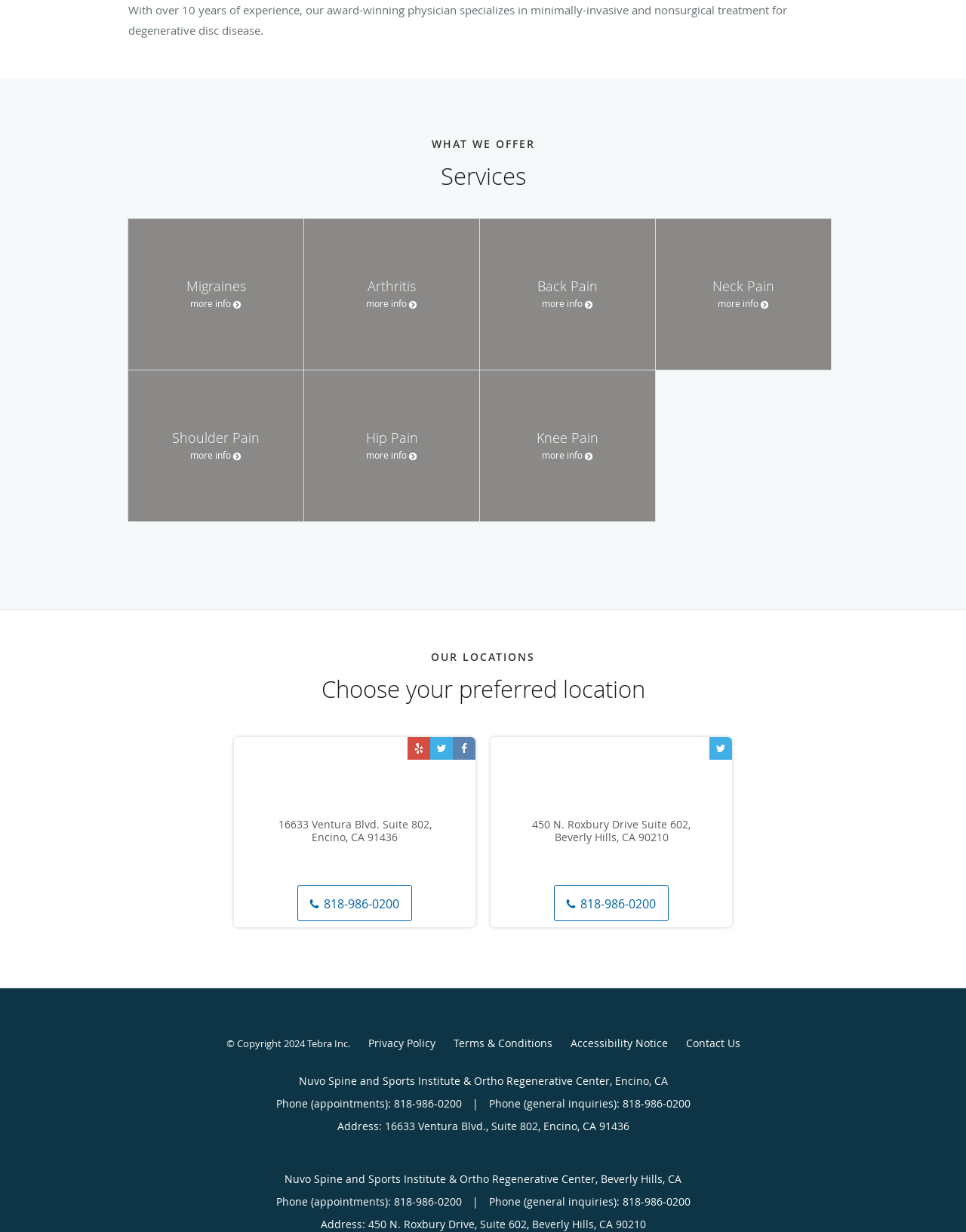Can you find the bounding box coordinates of the area I should click to execute the following instruction: "Learn more about Migraines"?

[0.133, 0.177, 0.314, 0.3]